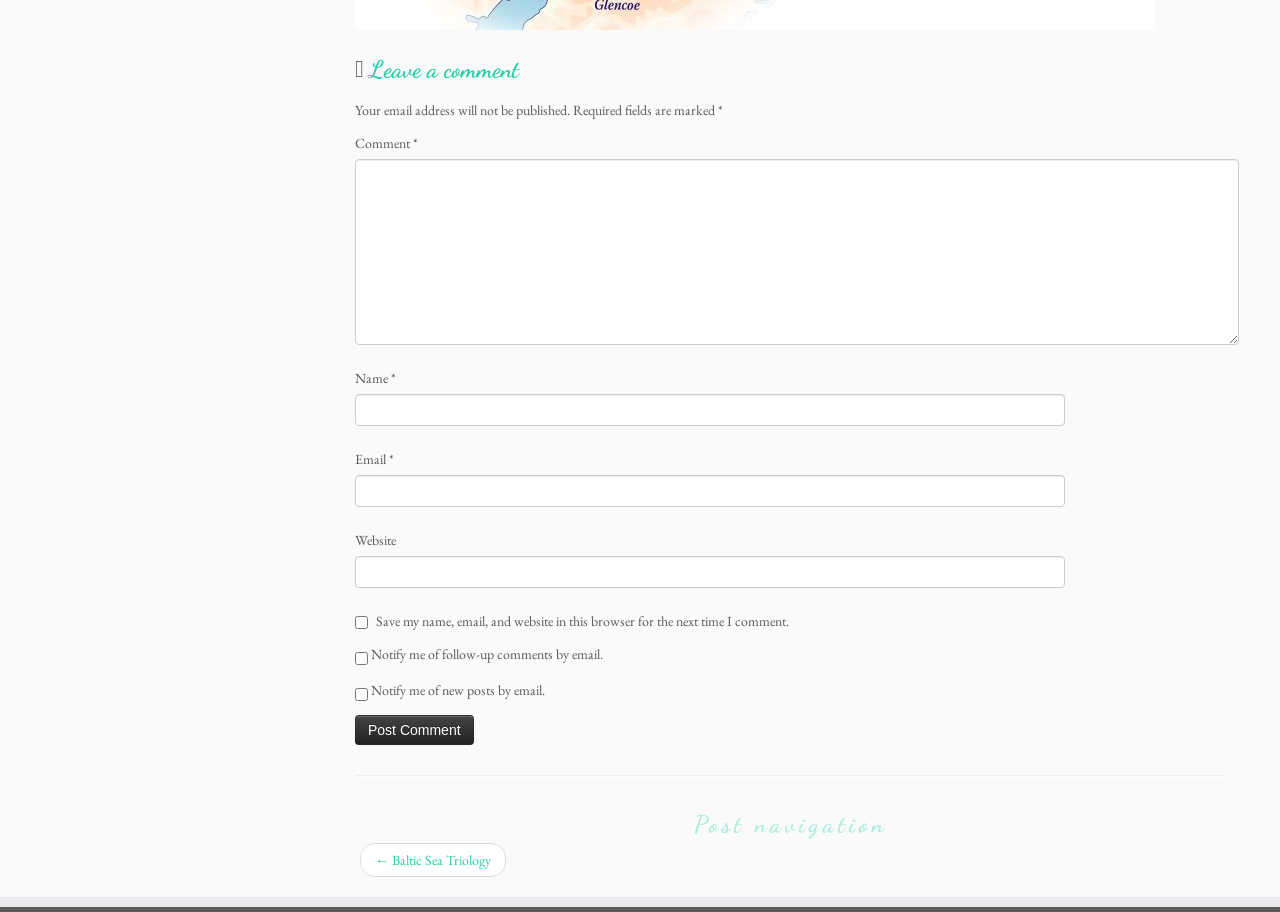Identify the bounding box coordinates for the UI element described as: "parent_node: Email * aria-describedby="email-notes" name="email"".

[0.277, 0.521, 0.832, 0.556]